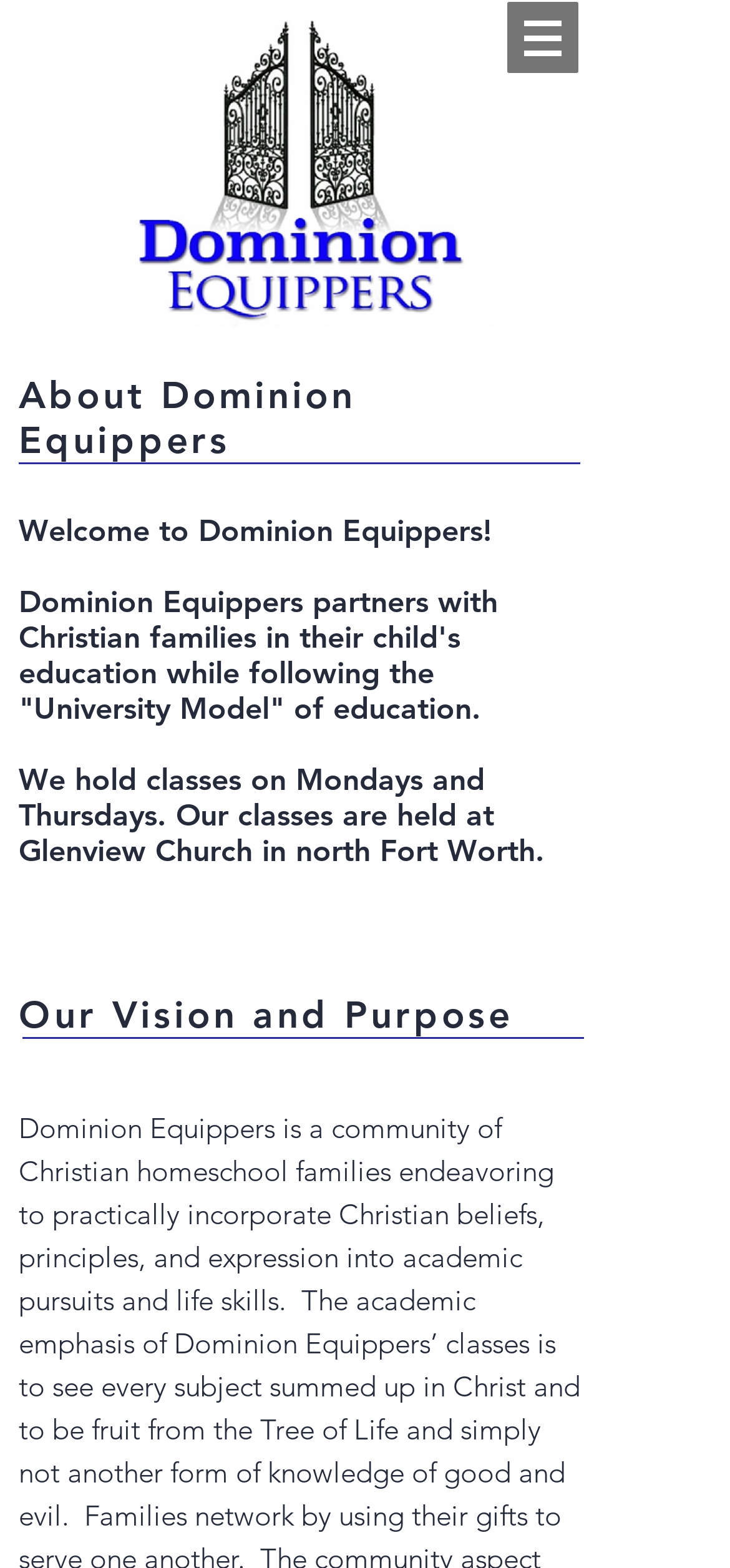What is the name of the organization?
Answer the question in a detailed and comprehensive manner.

Based on the webpage, the name of the organization is mentioned in the heading 'About Dominion Equippers' and also in the logo image 'DE Logo.png'.